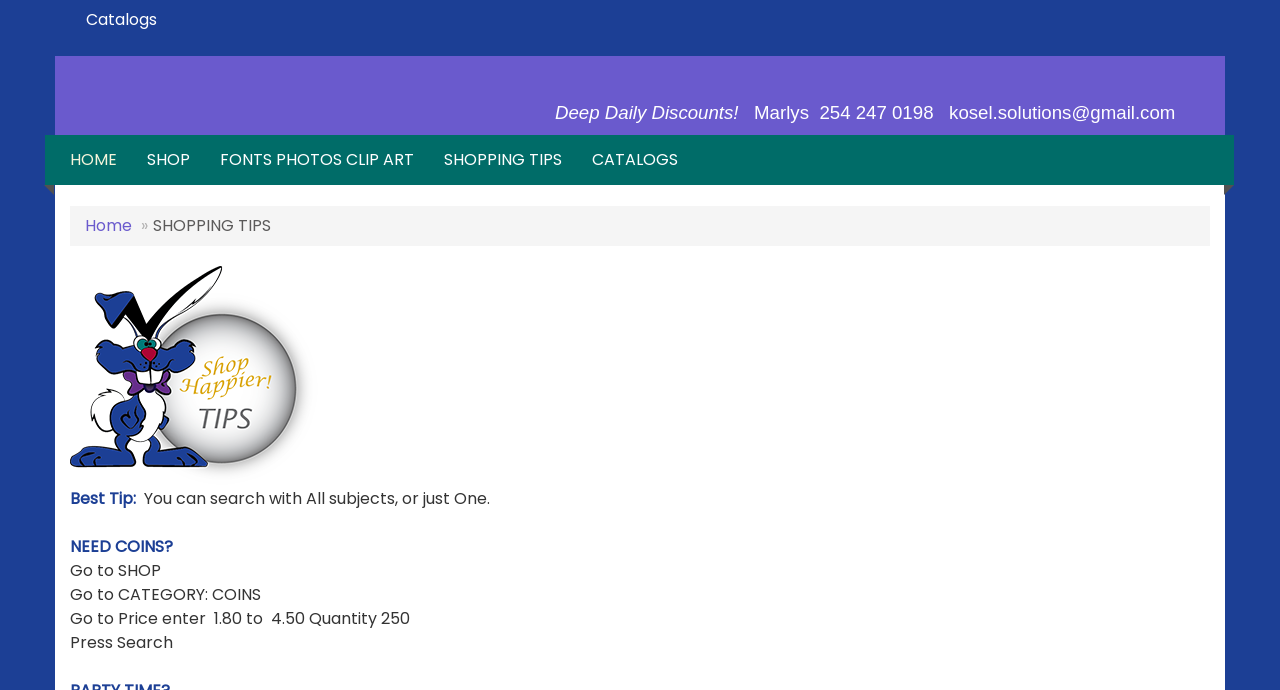What is the price range for searching products?
Look at the screenshot and give a one-word or phrase answer.

1.80 to 4.50